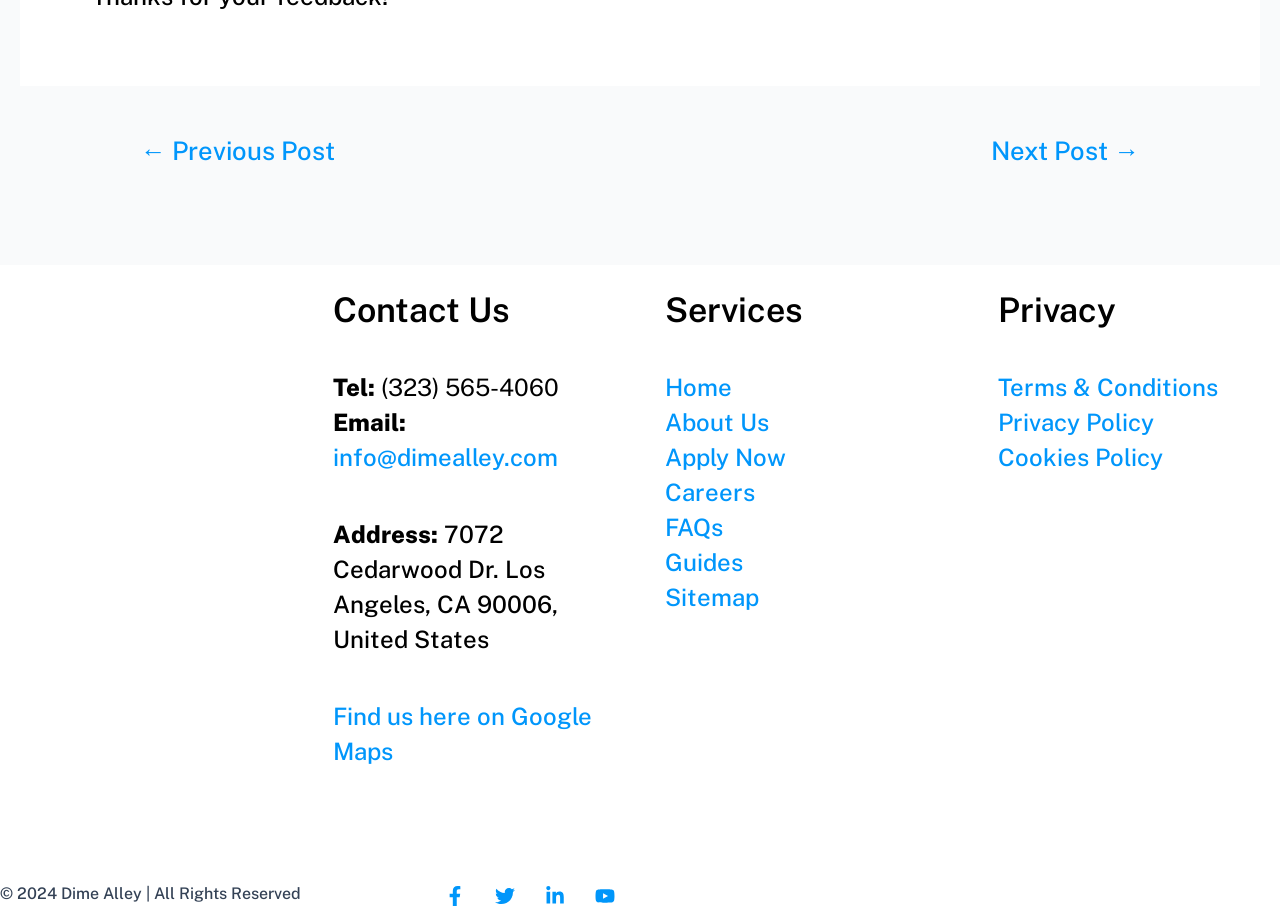Determine the bounding box coordinates of the region I should click to achieve the following instruction: "Contact us via email". Ensure the bounding box coordinates are four float numbers between 0 and 1, i.e., [left, top, right, bottom].

[0.26, 0.485, 0.436, 0.516]